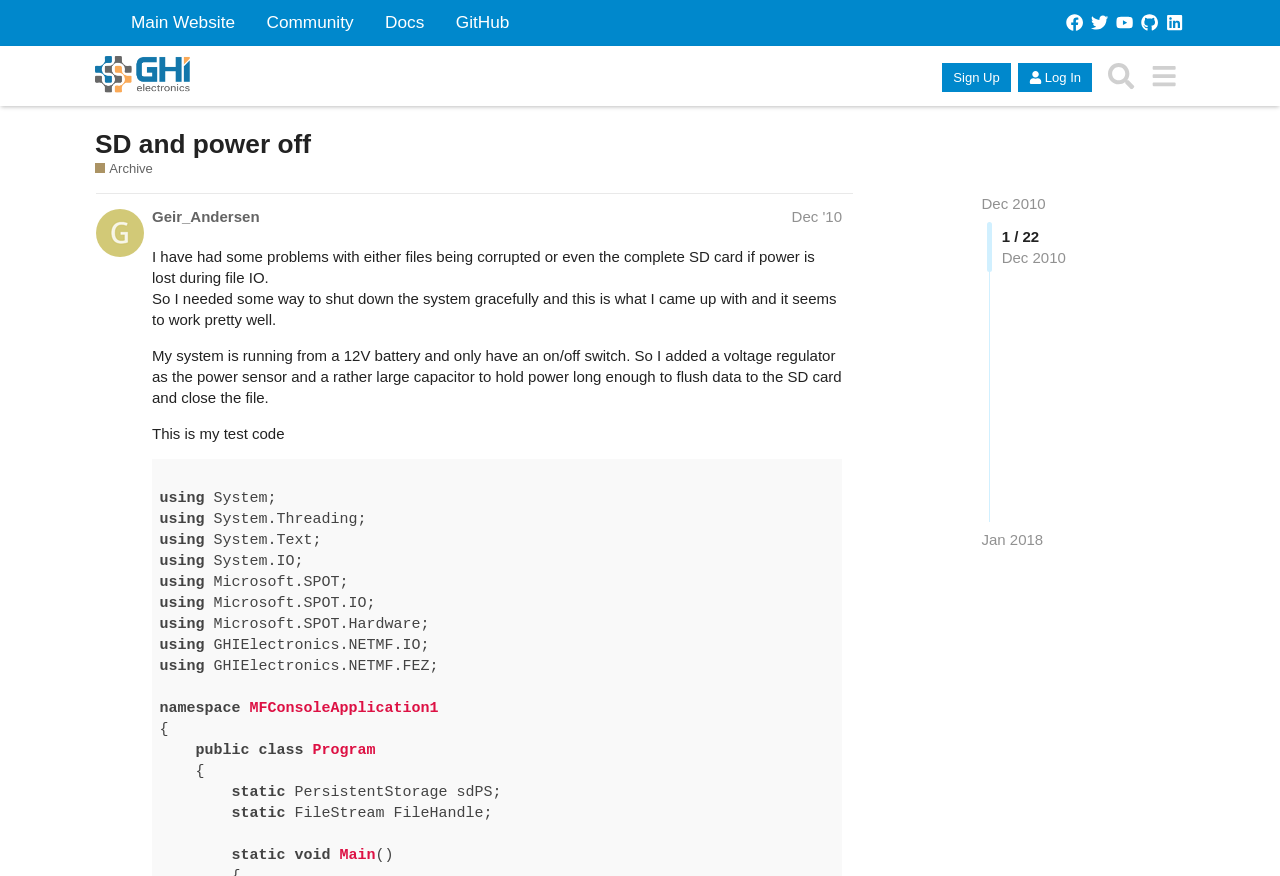Identify the bounding box coordinates of the clickable section necessary to follow the following instruction: "Search for something". The coordinates should be presented as four float numbers from 0 to 1, i.e., [left, top, right, bottom].

[0.859, 0.062, 0.892, 0.111]